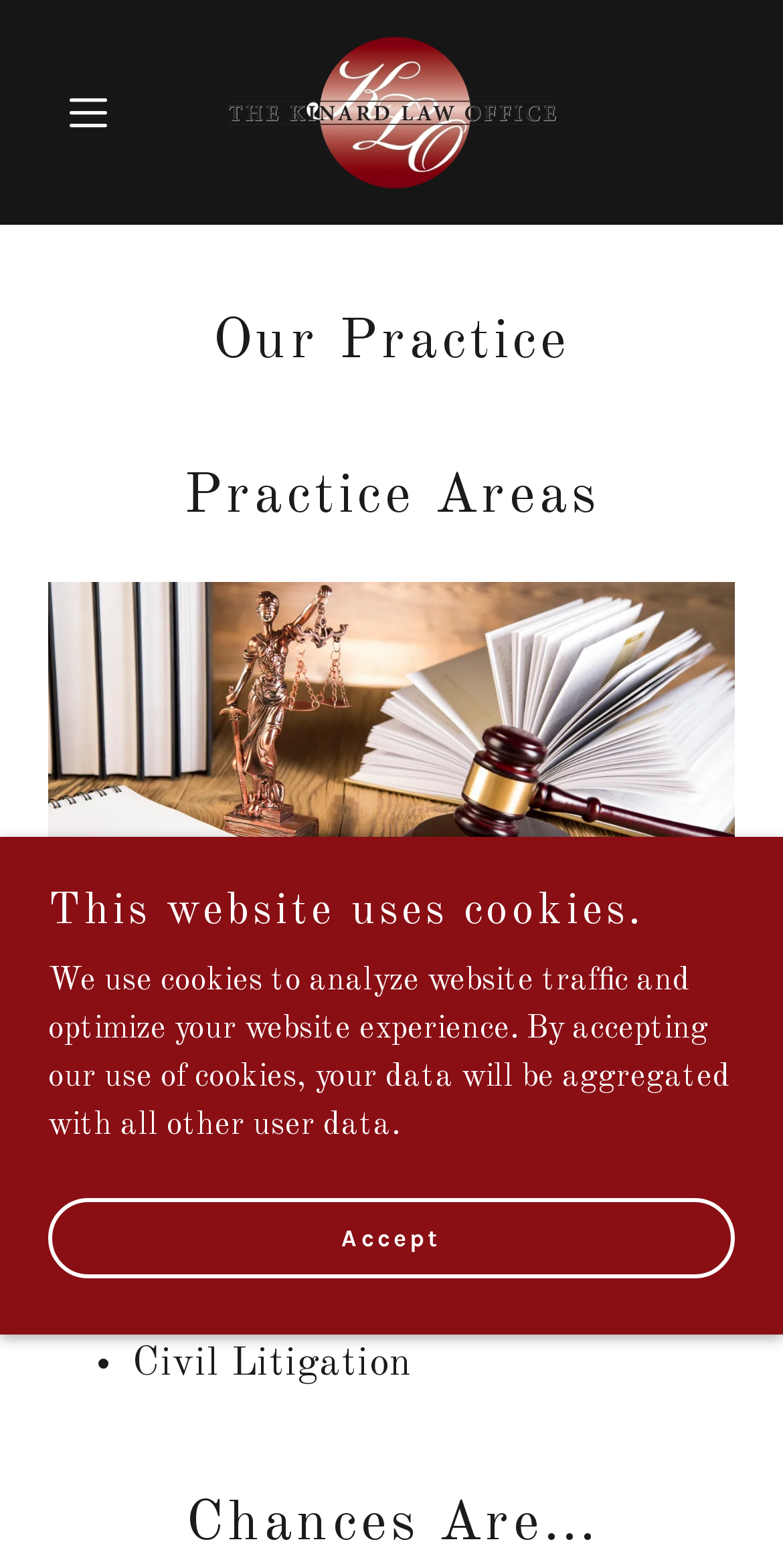Predict the bounding box coordinates of the UI element that matches this description: "aria-label="Hamburger Site Navigation Icon"". The coordinates should be in the format [left, top, right, bottom] with each value between 0 and 1.

[0.062, 0.046, 0.193, 0.097]